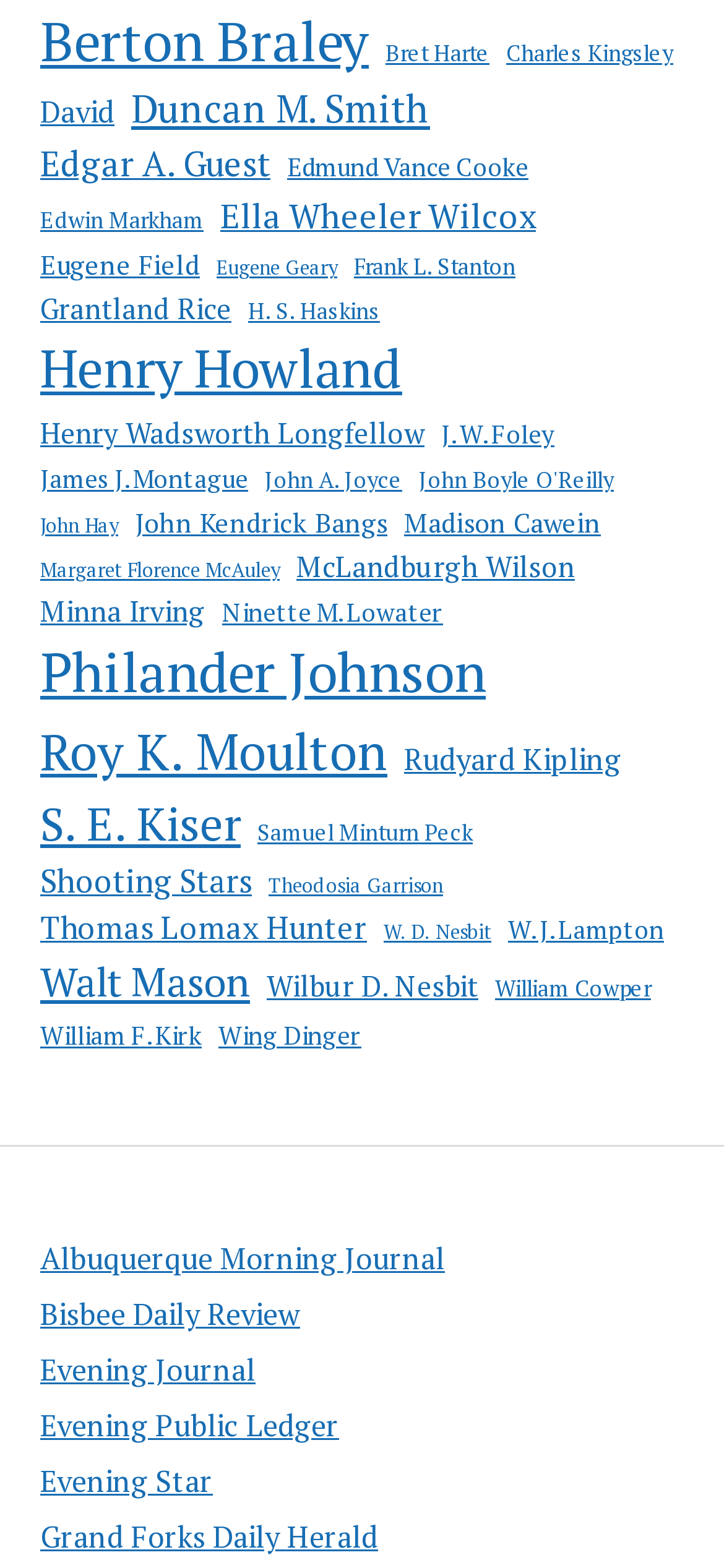Give a one-word or short-phrase answer to the following question: 
How many items does Henry Howland have?

76